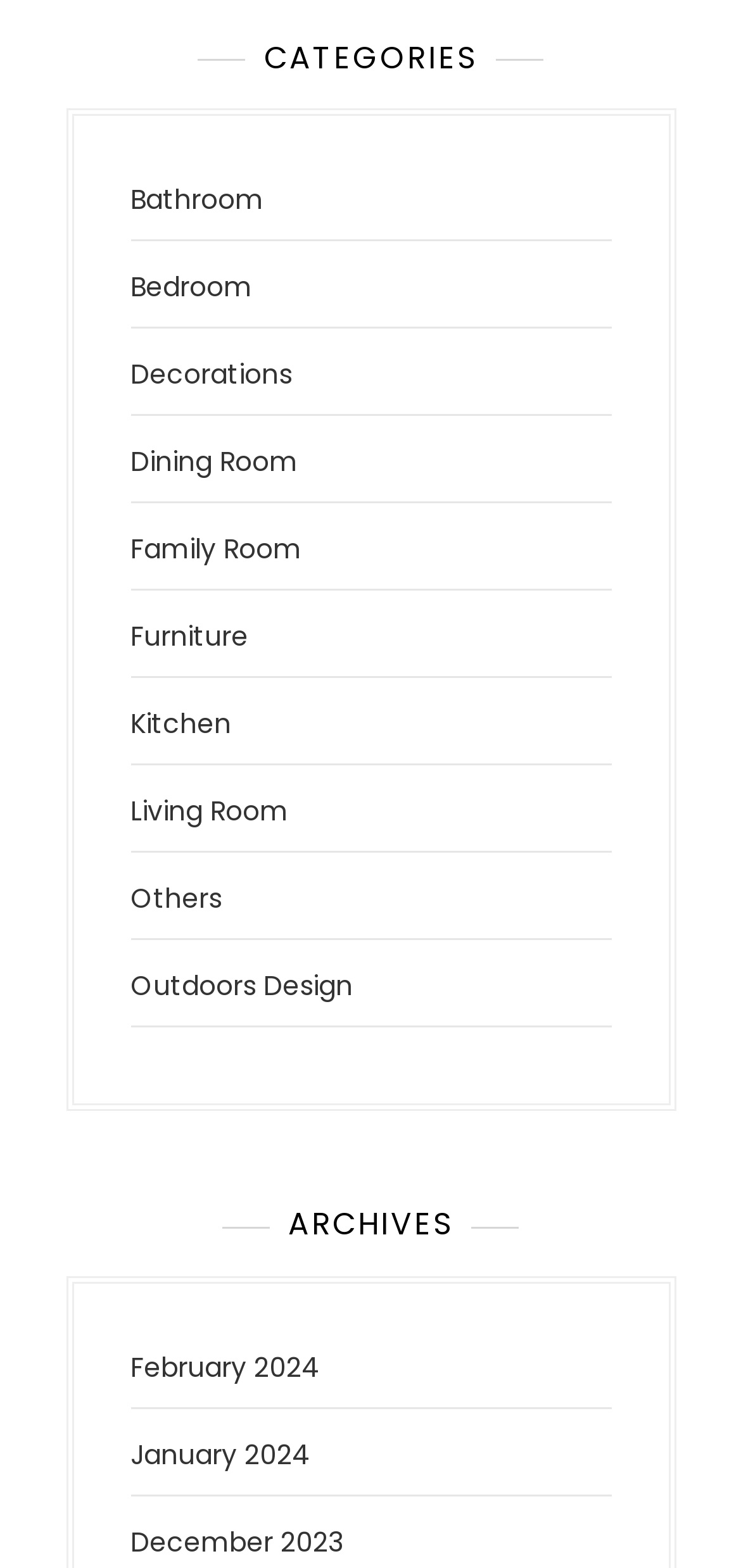What is the position of 'Kitchen' category?
Based on the visual content, answer with a single word or a brief phrase.

8th